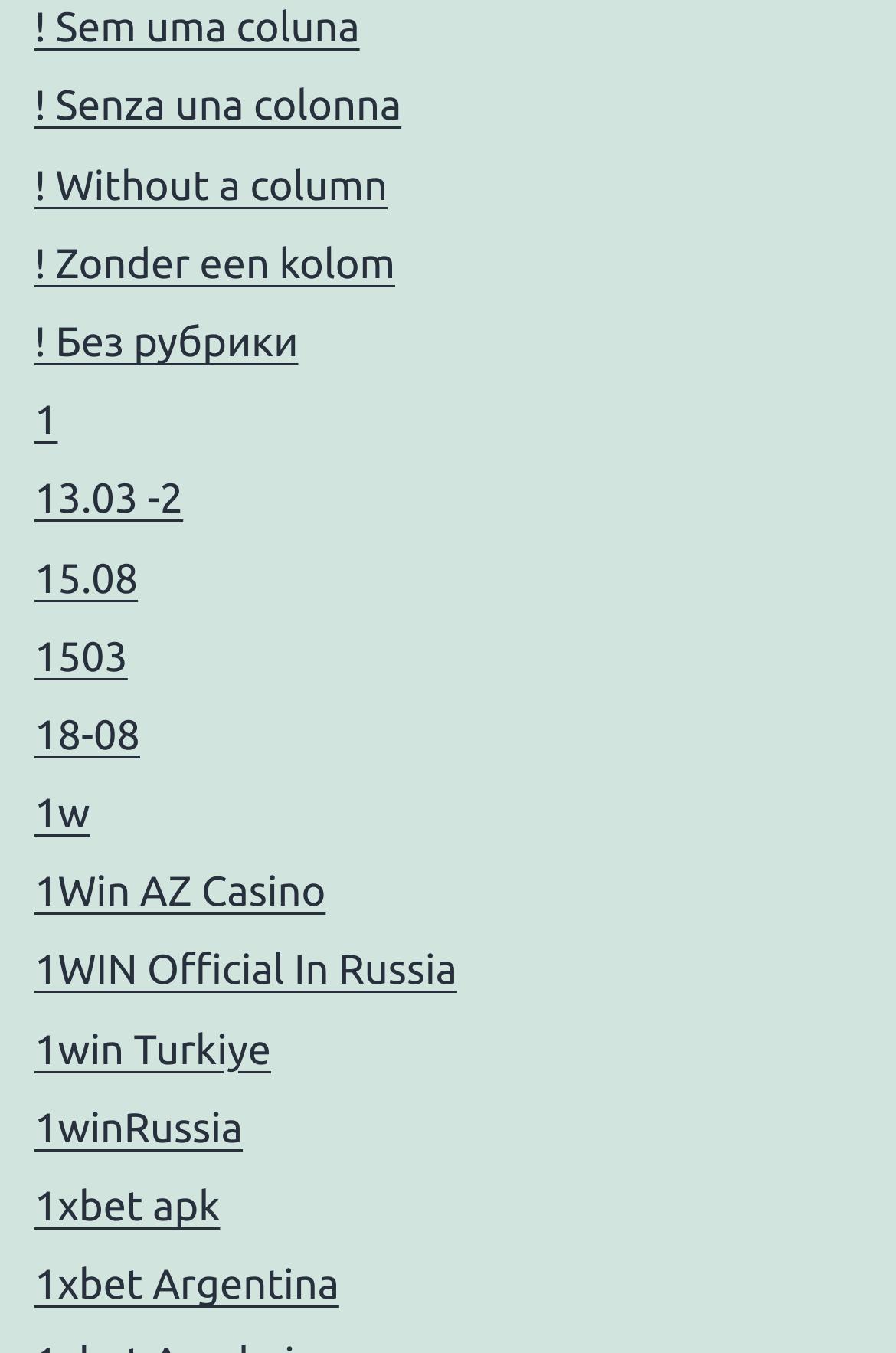Specify the bounding box coordinates of the area that needs to be clicked to achieve the following instruction: "Explore 1win Turkiye".

[0.038, 0.759, 0.303, 0.793]